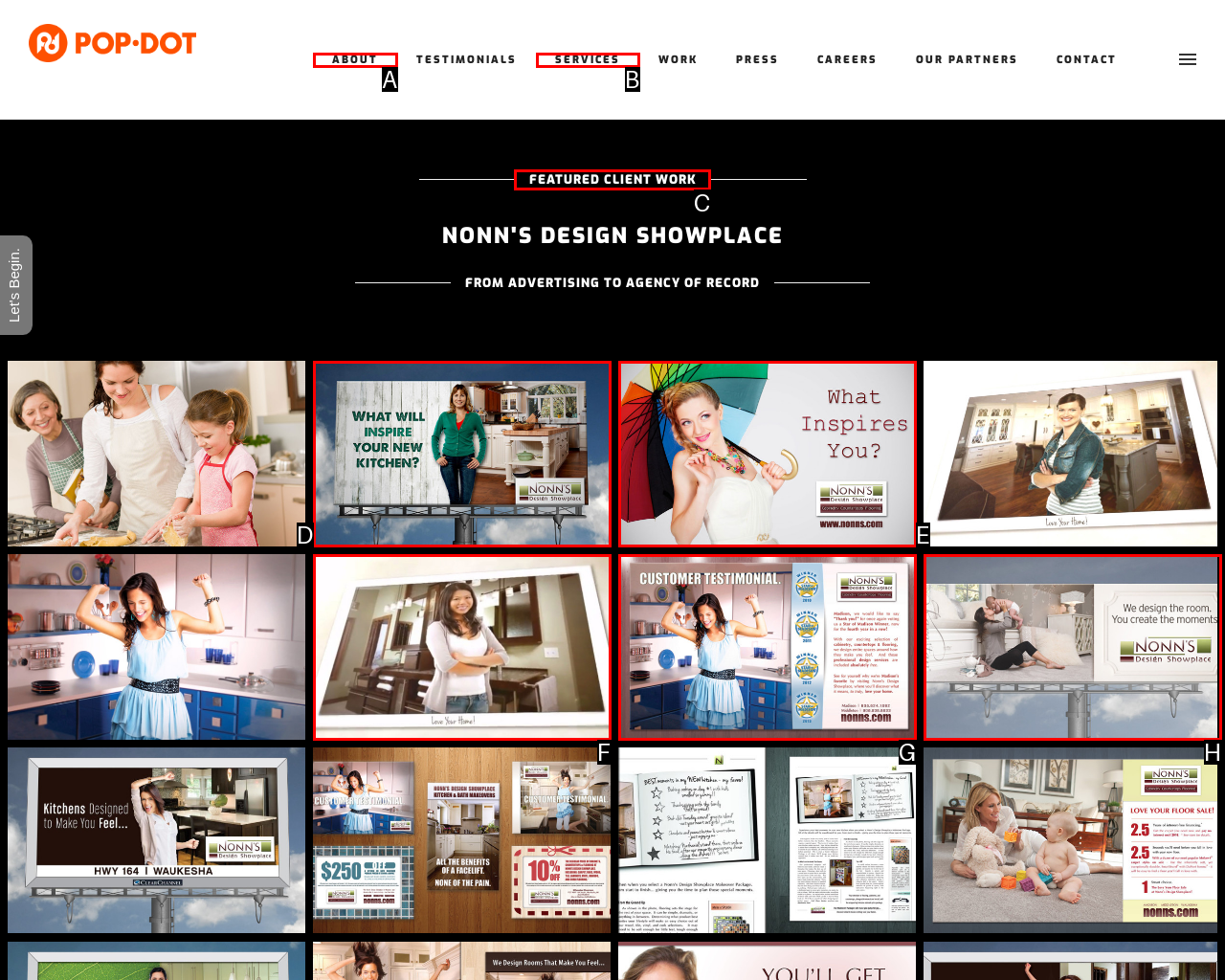Based on the task: View 'FEATURED CLIENT WORK', which UI element should be clicked? Answer with the letter that corresponds to the correct option from the choices given.

C